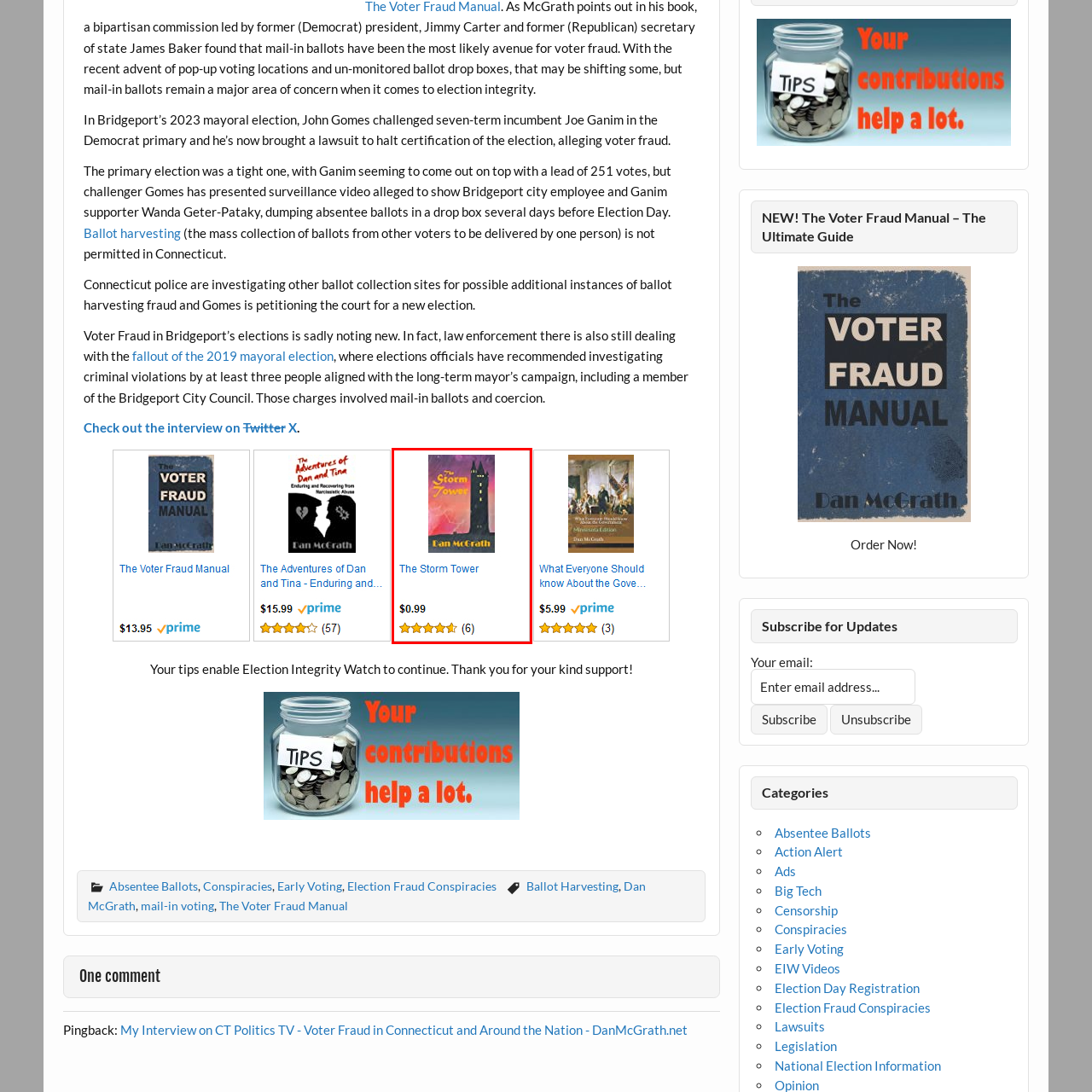Direct your attention to the section outlined in red and answer the following question with a single word or brief phrase: 
How many reviews does the book have?

Six